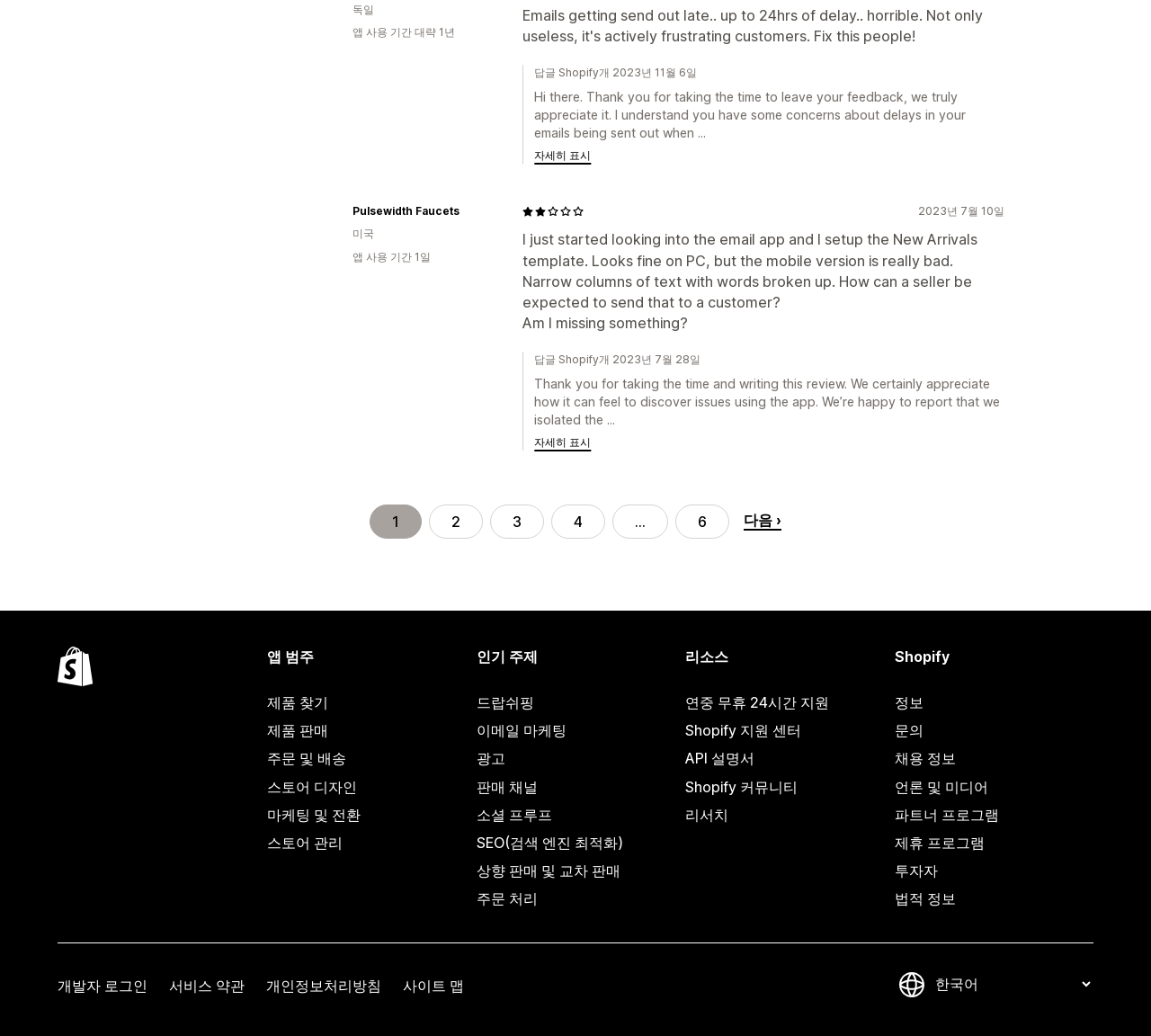Give a concise answer of one word or phrase to the question: 
What is the rating of the review?

2 out of 5 stars